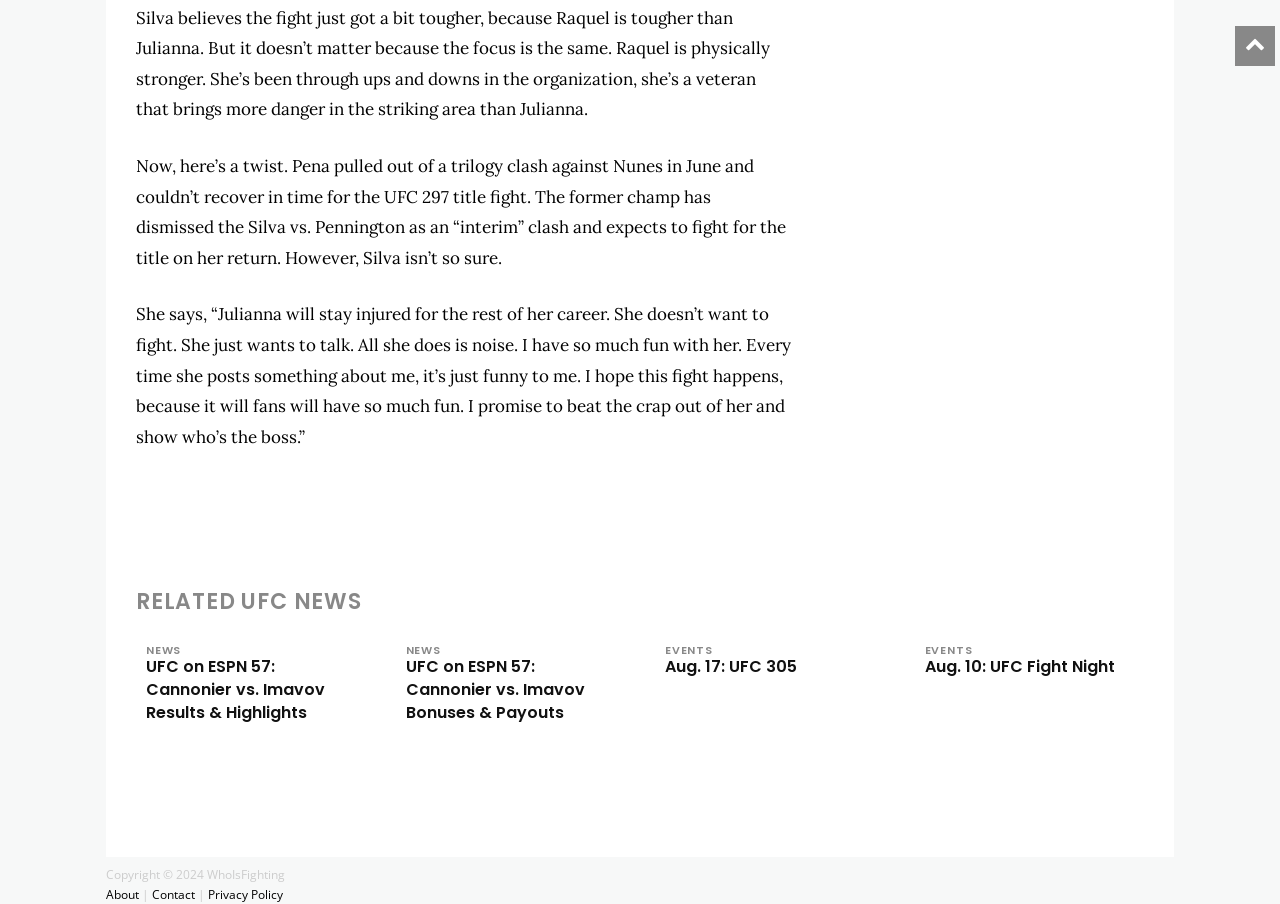Please provide a comprehensive answer to the question below using the information from the image: What is Silva's opinion about Julianna?

According to the text, Silva says that Julianna will stay injured for the rest of her career and doesn't want to fight, she just wants to talk.